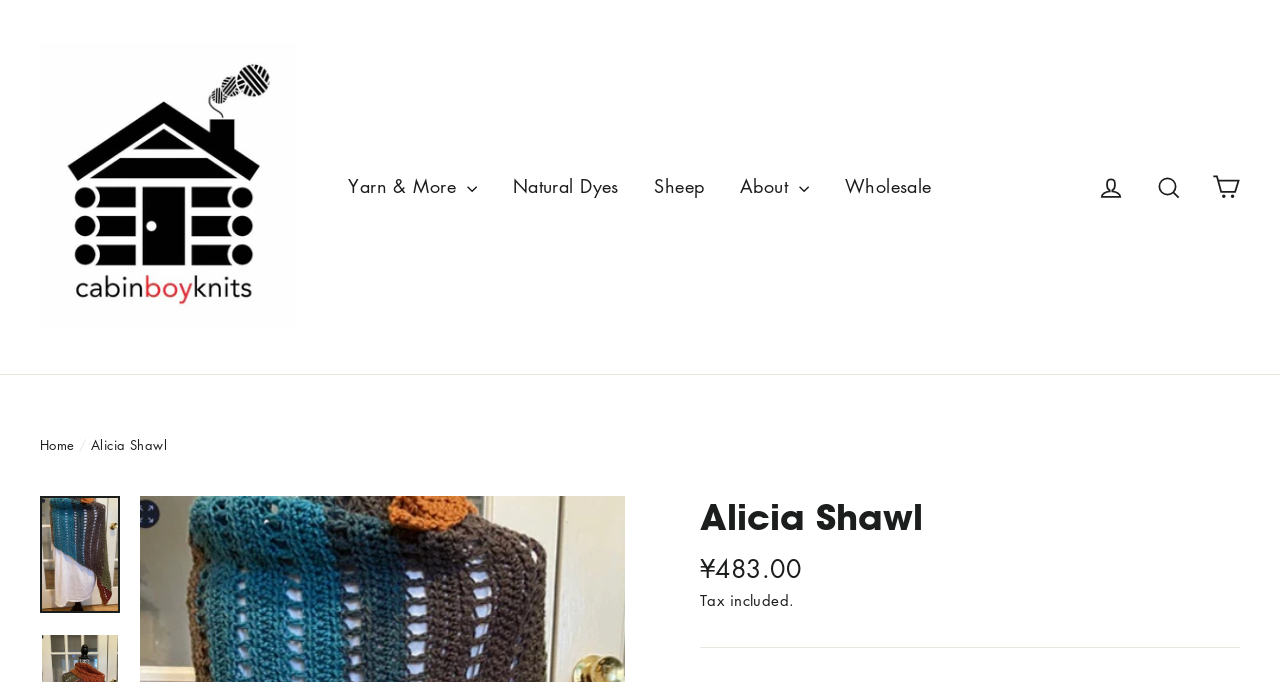Identify the bounding box for the UI element described as: "Yarn & More". The coordinates should be four float numbers between 0 and 1, i.e., [left, top, right, bottom].

[0.26, 0.242, 0.385, 0.306]